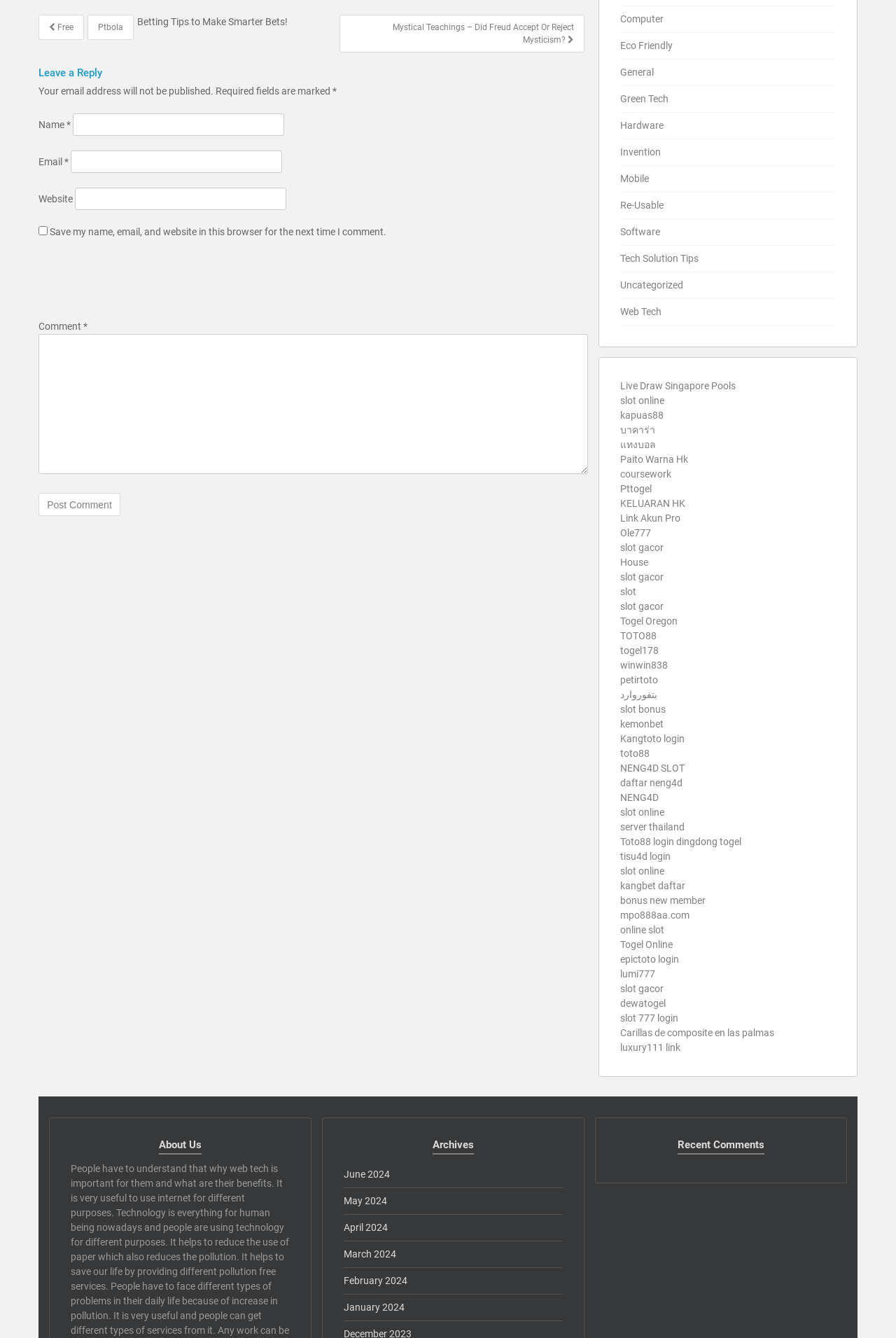Specify the bounding box coordinates of the element's area that should be clicked to execute the given instruction: "Click on the 'Live Draw Singapore Pools' link". The coordinates should be four float numbers between 0 and 1, i.e., [left, top, right, bottom].

[0.692, 0.284, 0.821, 0.293]